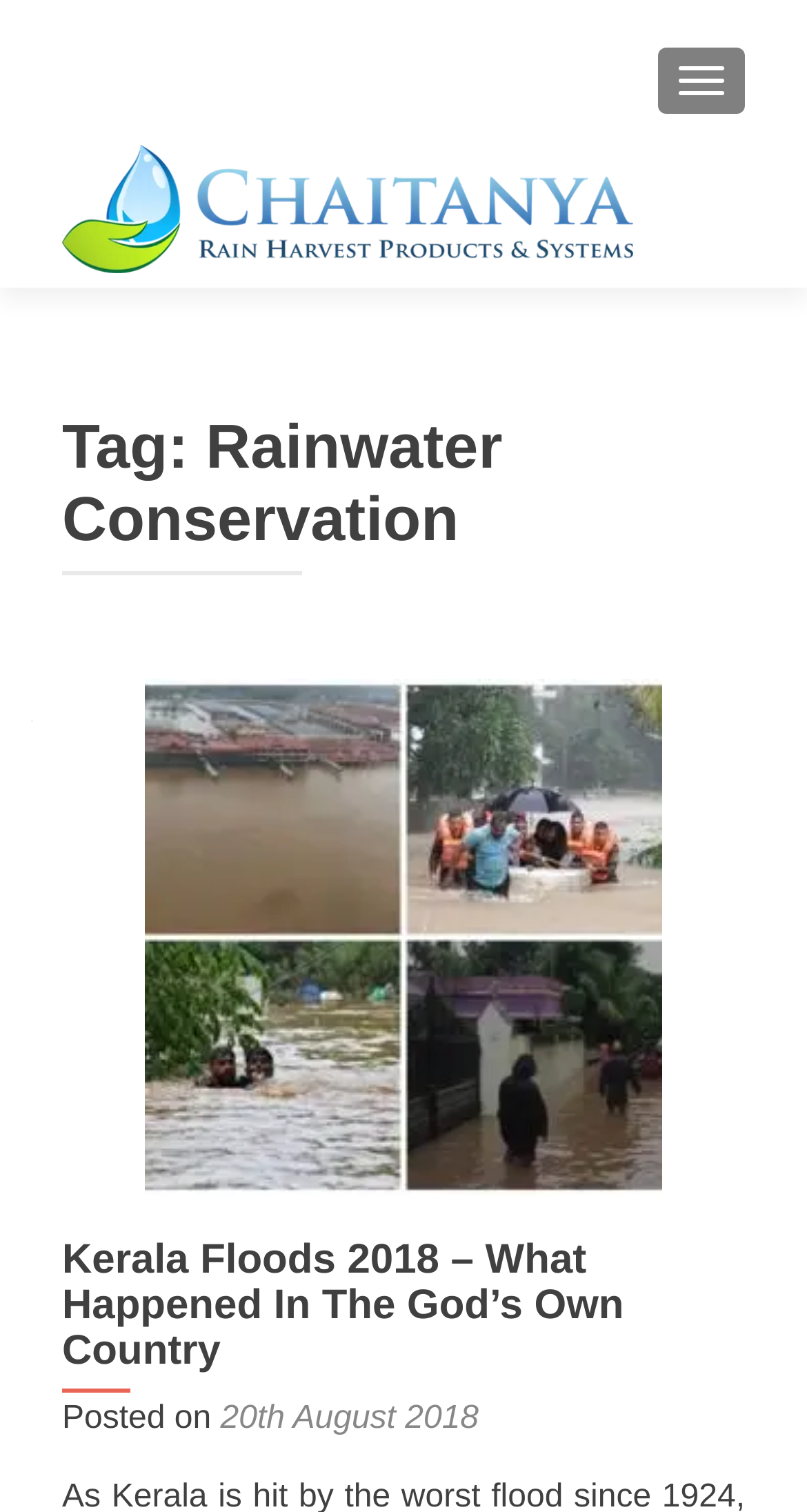What type of content is presented on this webpage?
Please look at the screenshot and answer using one word or phrase.

Blog posts